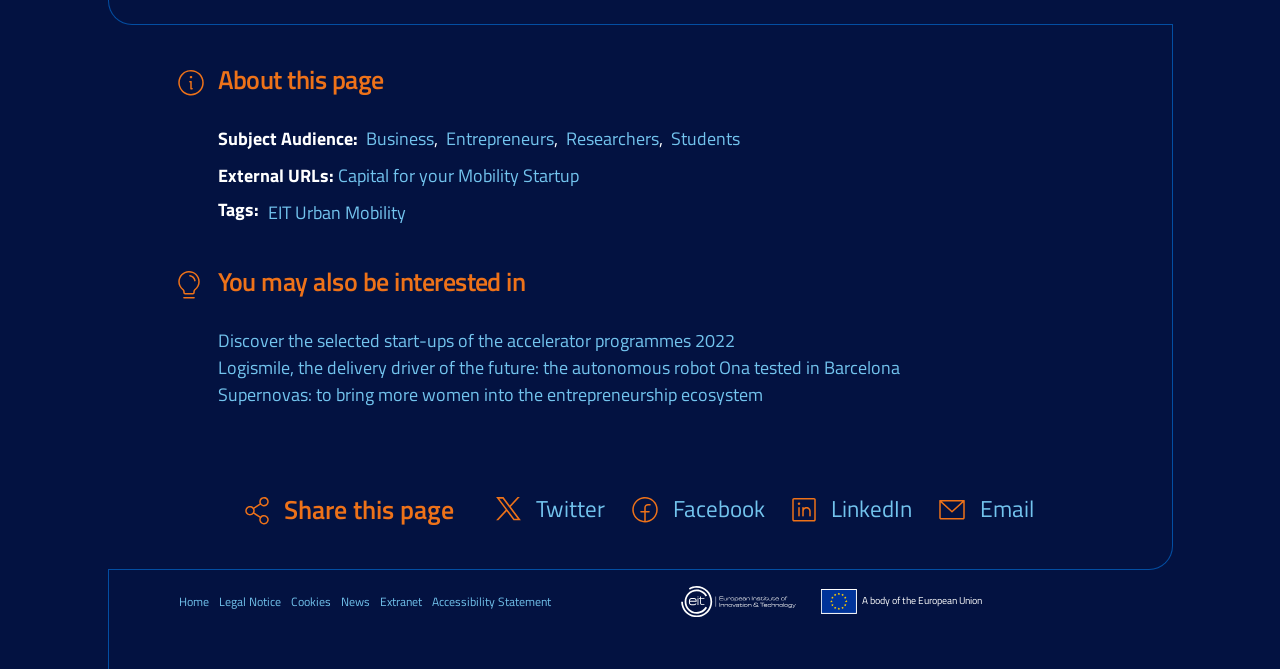Please locate the bounding box coordinates of the element that needs to be clicked to achieve the following instruction: "Open the 'Capital for your Mobility Startup' page". The coordinates should be four float numbers between 0 and 1, i.e., [left, top, right, bottom].

[0.264, 0.242, 0.452, 0.283]